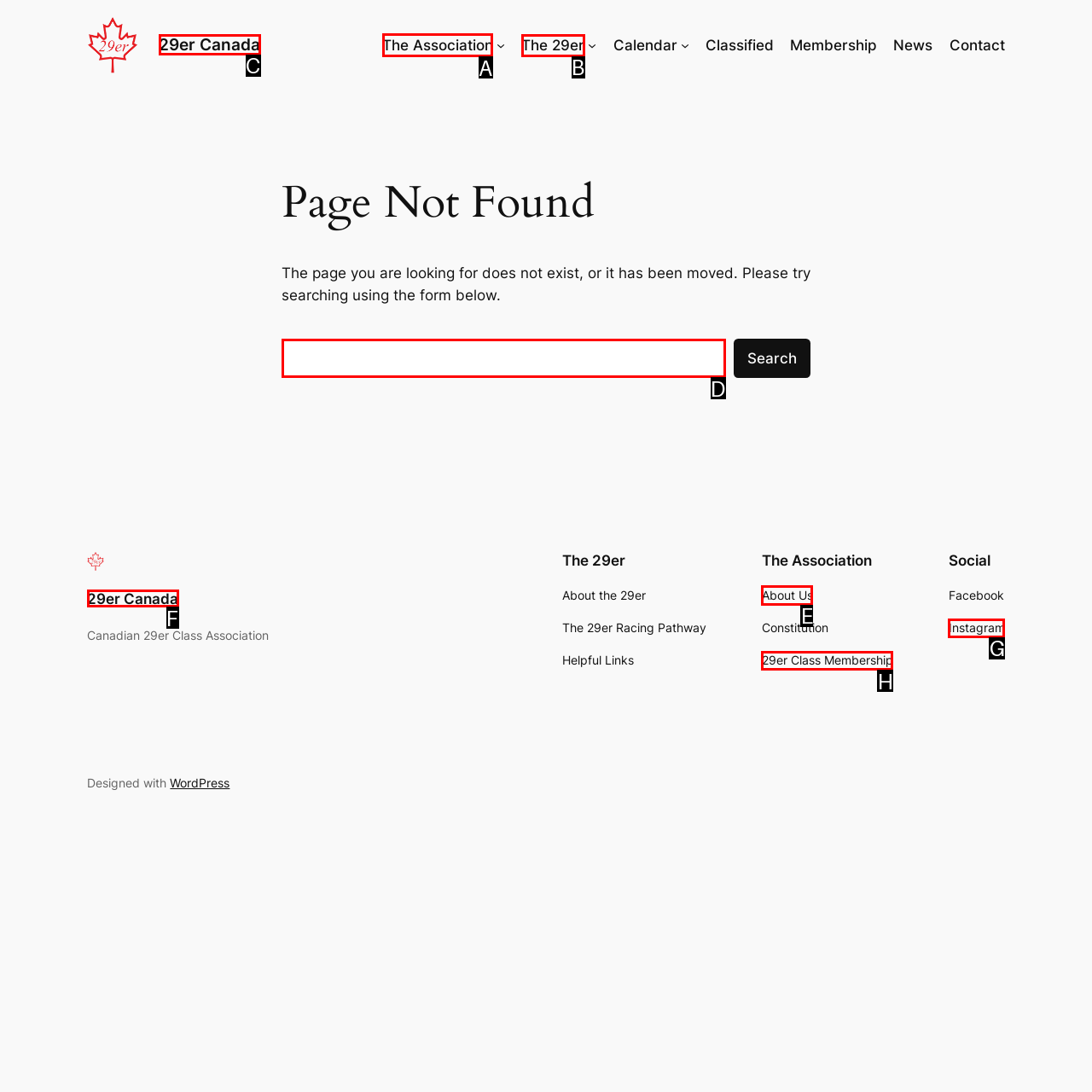What is the letter of the UI element you should click to Click the 'The Association' link? Provide the letter directly.

A